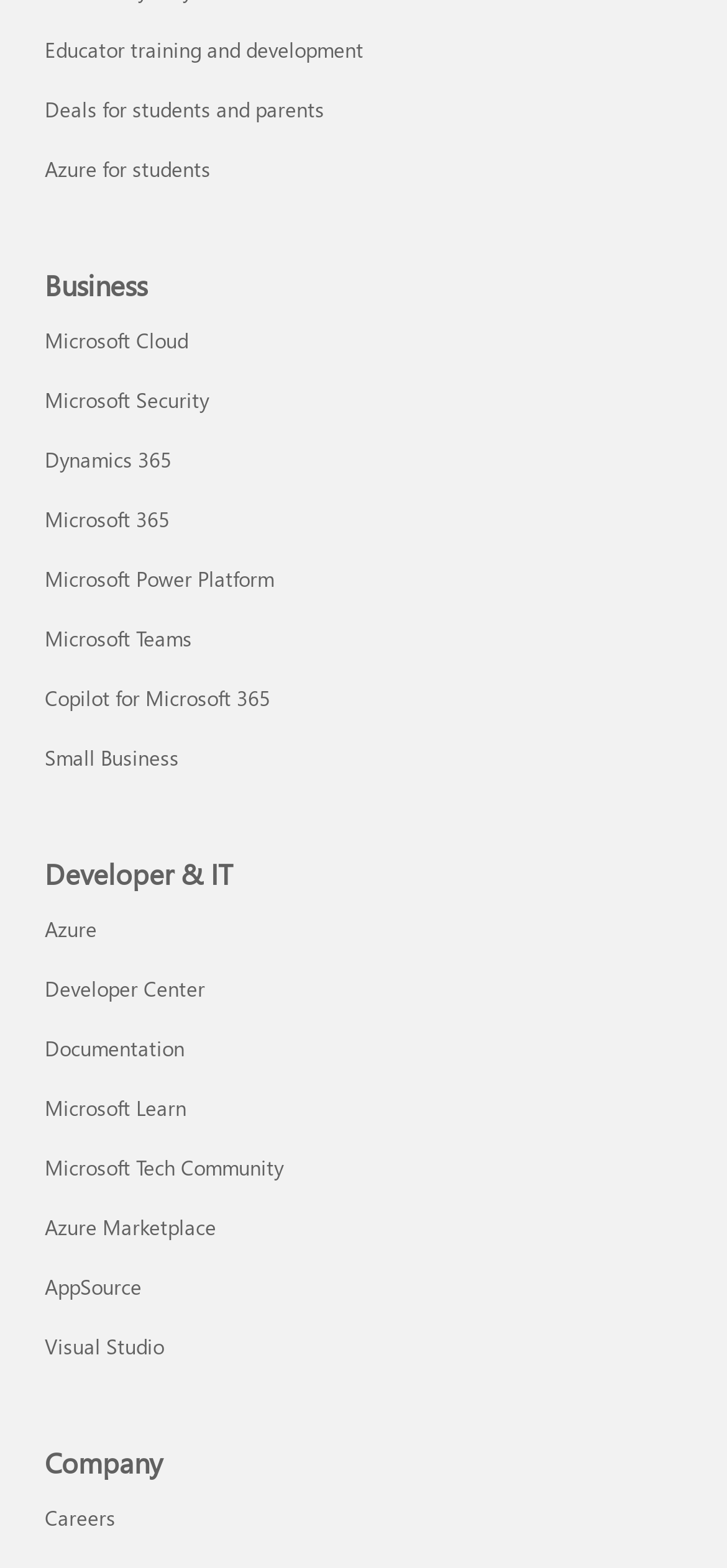Can you find the bounding box coordinates for the element to click on to achieve the instruction: "View Debugging and Diagnostics"?

[0.19, 0.125, 0.61, 0.158]